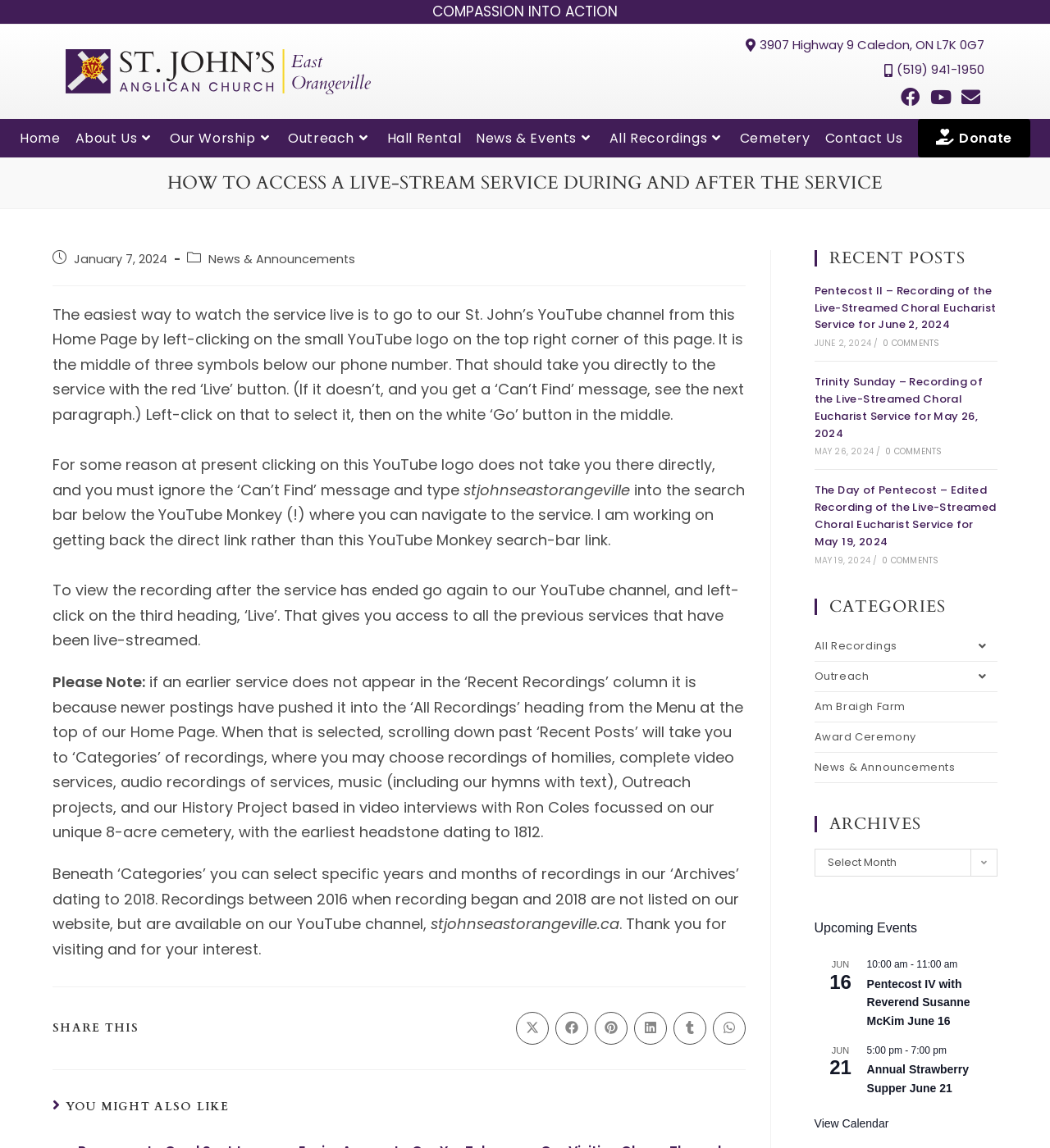Give a full account of the webpage's elements and their arrangement.

This webpage is about St. John's Anglican Church, with a focus on accessing live-streamed services and recordings. At the top of the page, there is a heading "COMPASSION INTO ACTION" and a link to the church's address and phone number. Below that, there are social media links to Facebook, YouTube, and an envelope icon for contact.

The main content of the page is divided into sections. The first section explains how to access a live-streamed service during and after the service. It provides step-by-step instructions on how to watch the service live, including clicking on the YouTube logo on the top right corner of the page. There is also information on how to view recordings of previous services.

The next section is a list of recent posts, including recordings of live-streamed choral Eucharist services for June 2, May 26, and May 19, 2024. Each post includes a link to the recording, the date, and a comment count.

To the right of the recent posts, there is a section with headings for categories, archives, and upcoming events. The categories include all recordings, outreach, and news & announcements. The archives section has a dropdown menu to select a month and year. The upcoming events section lists events for June 16 and 21, including the time and a brief description.

At the bottom of the page, there is a section with sharing options, including links to share on X, Facebook, Pinterest, LinkedIn, Tumblr, and WhatsApp.